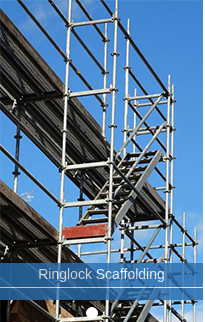Explain the details of the image you are viewing.

The image displays a robust structure of Ringlock scaffolding, set against a bright blue sky. This scaffolding system is characterized by its interlocking components, providing stability and versatility for construction projects. The visible elements include vertical standards, horizontal ledgers, and diagonal braces, which are key features that enhance the safety and reliability of the platform. The photo highlights the intricate assembly and engineering of the scaffolding, showcasing its importance in facilitating safe access to elevated work areas for construction personnel. Below the image, the caption clearly identifies it as "Ringlock Scaffolding," emphasizing its role in contemporary building practices.